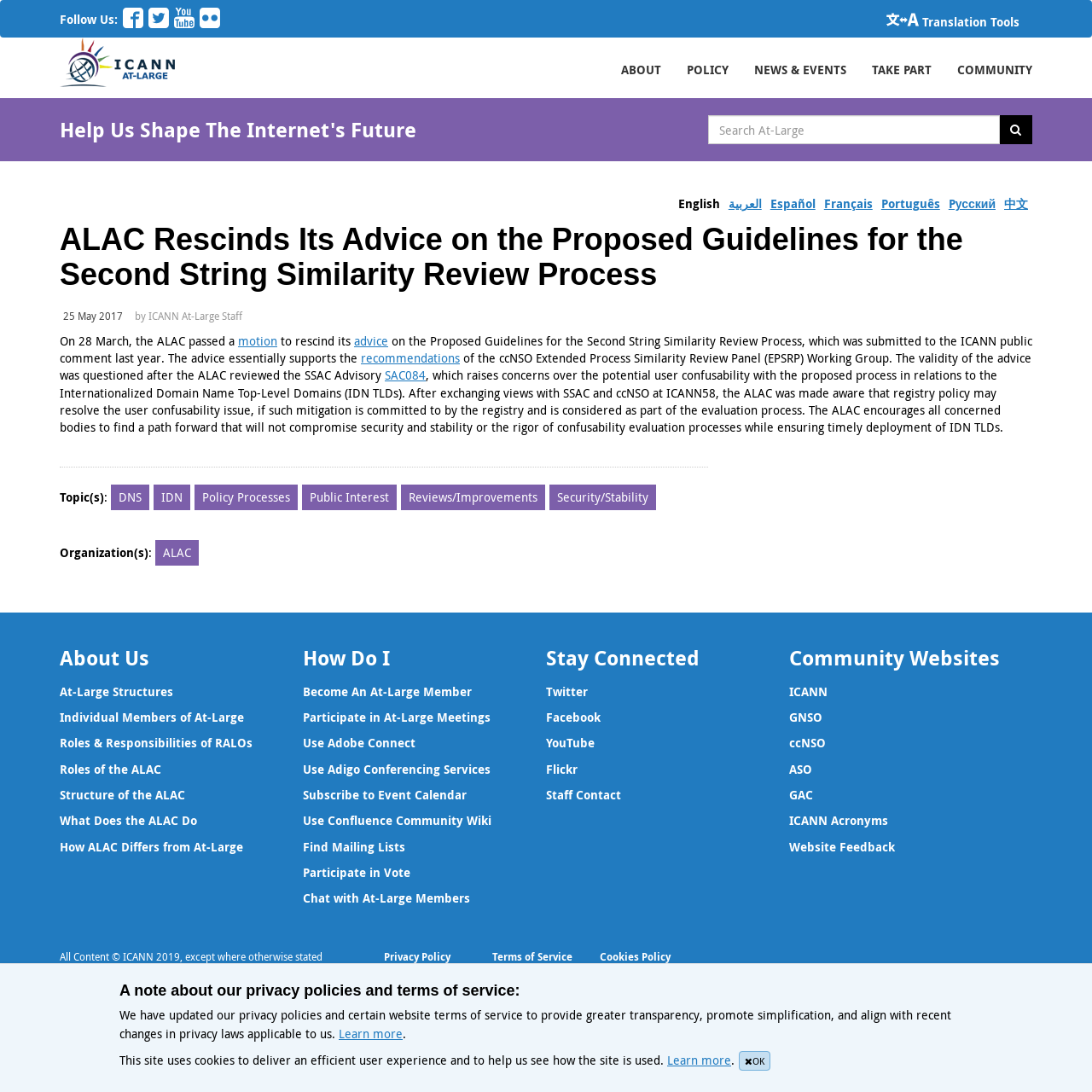What is the purpose of the search box?
Please craft a detailed and exhaustive response to the question.

The purpose of the search box is to search the AtLarge website, as indicated by the placeholder text 'Search AtLarge Website' inside the search box.